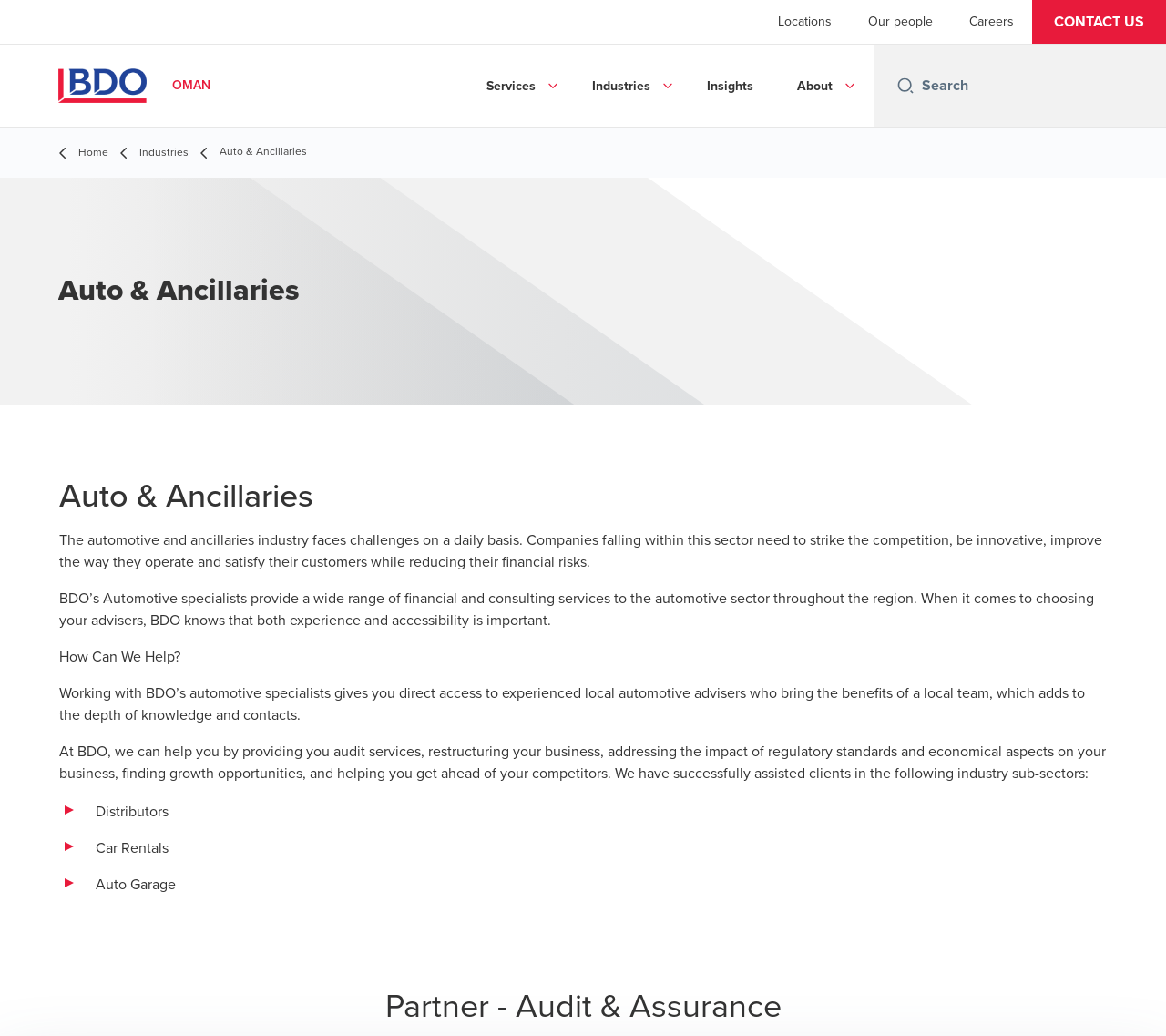Please look at the image and answer the question with a detailed explanation: What is the role of the partner mentioned on the webpage?

The webpage mentions a partner with the role of Audit & Assurance, indicating that this partner is responsible for providing audit and assurance services to clients in the automotive industry.